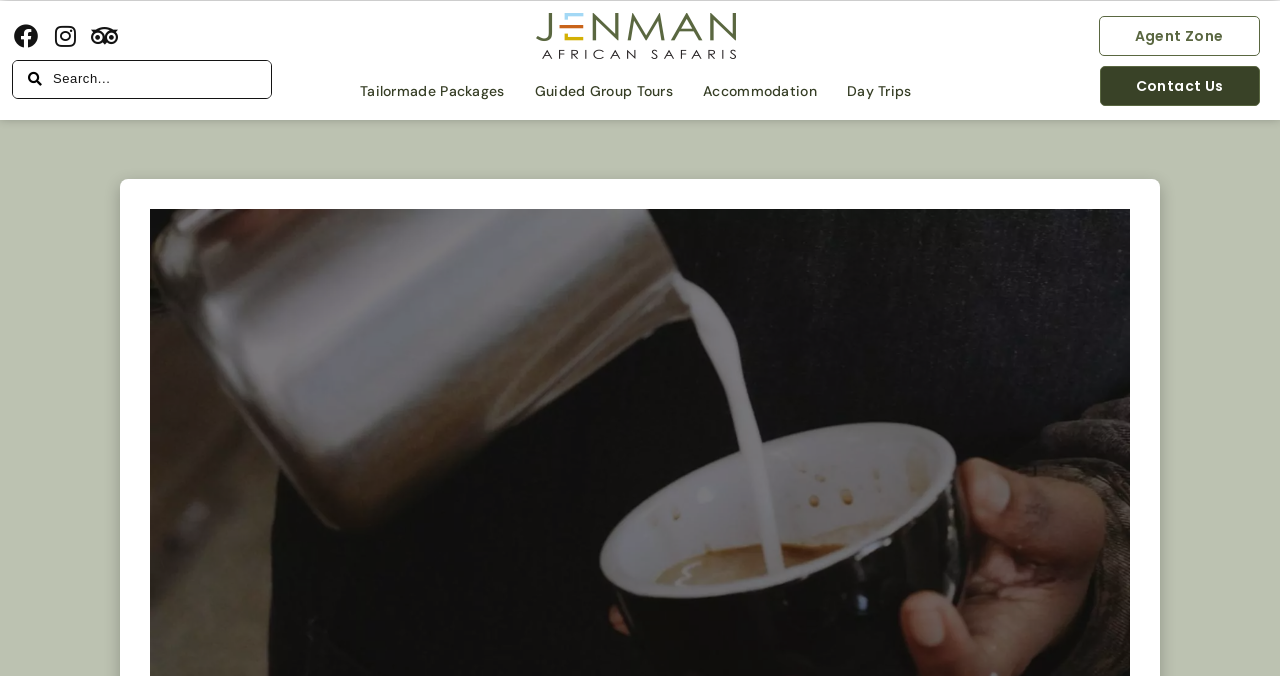Identify the main heading of the webpage and provide its text content.

Cape Town’s coffee culture